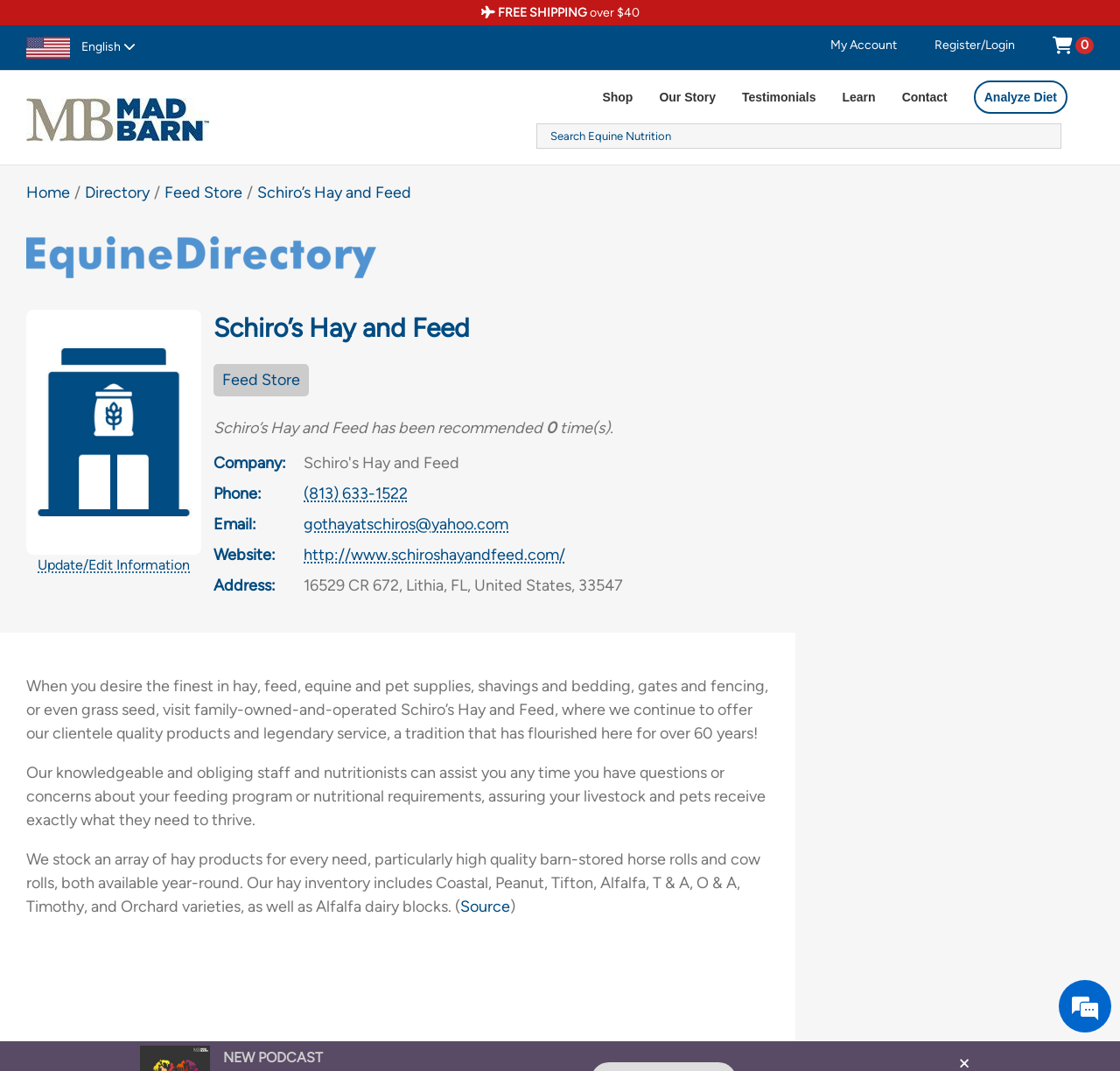What is the address of the feed store?
Make sure to answer the question with a detailed and comprehensive explanation.

The address of the feed store can be found in the contact information section of the webpage, which is '16529 CR 672, Lithia, FL, United States, 33547'.